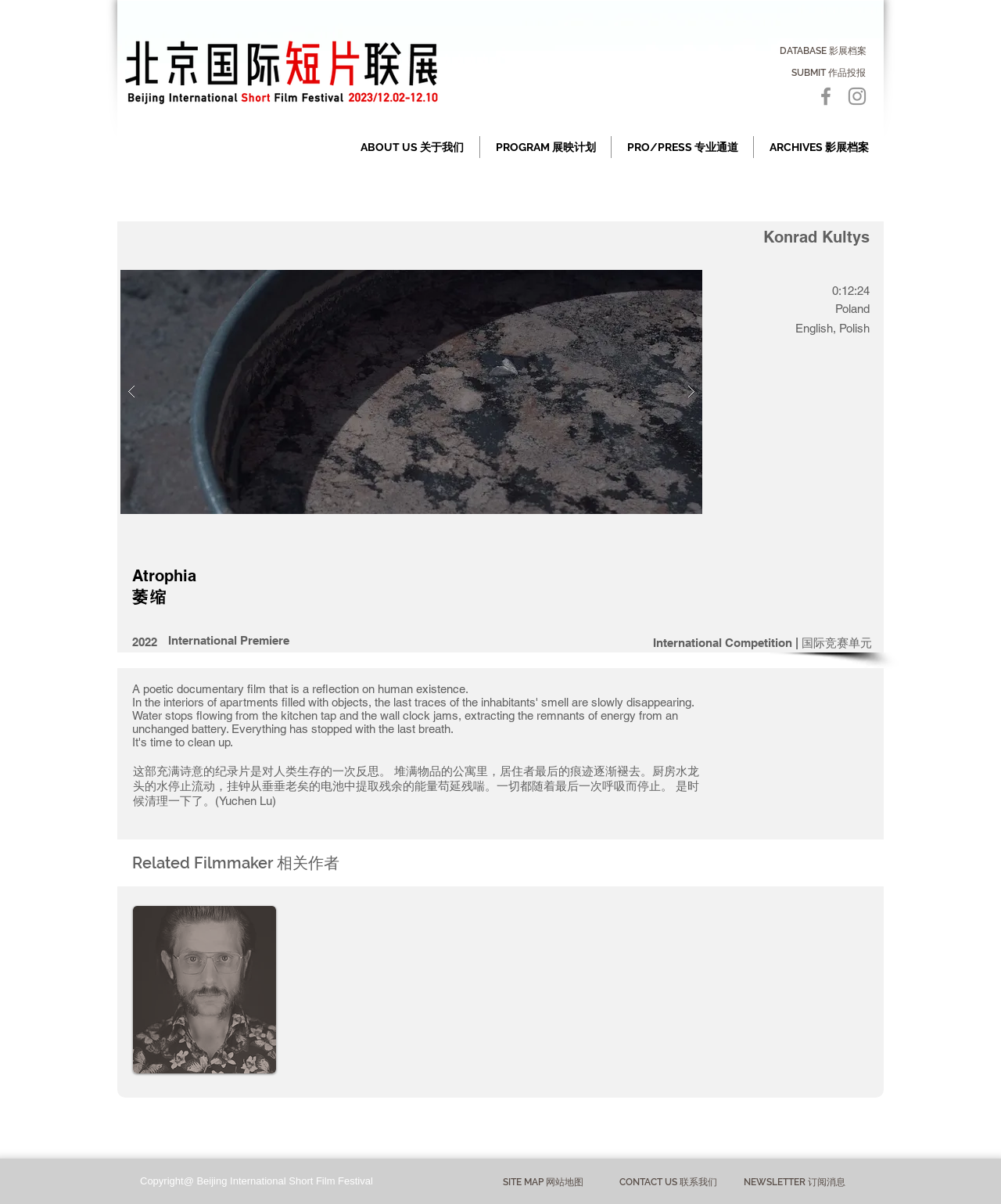Who is the filmmaker?
Observe the image and answer the question with a one-word or short phrase response.

Konrad Kultys